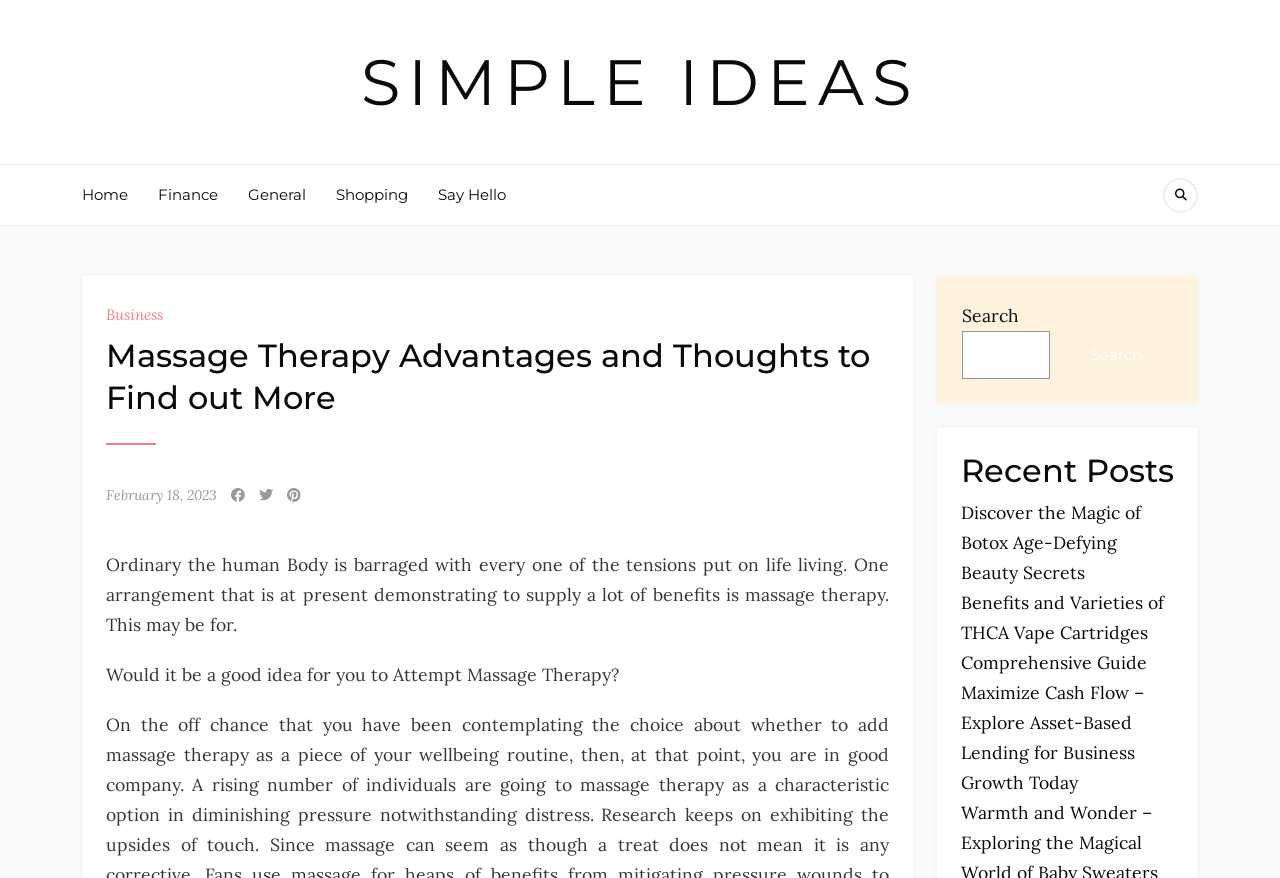Identify the bounding box of the HTML element described here: "Finance". Provide the coordinates as four float numbers between 0 and 1: [left, top, right, bottom].

[0.123, 0.188, 0.17, 0.256]